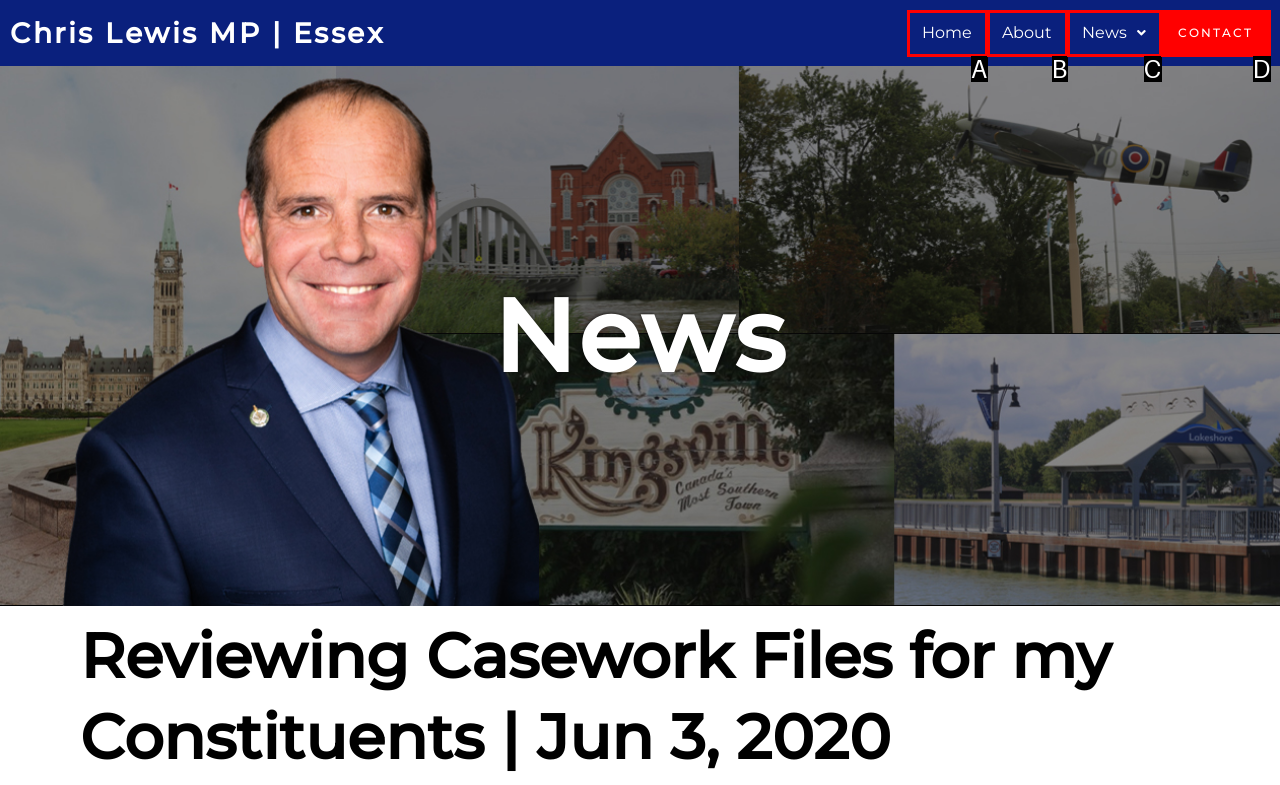Find the HTML element that matches the description provided: Home
Answer using the corresponding option letter.

A